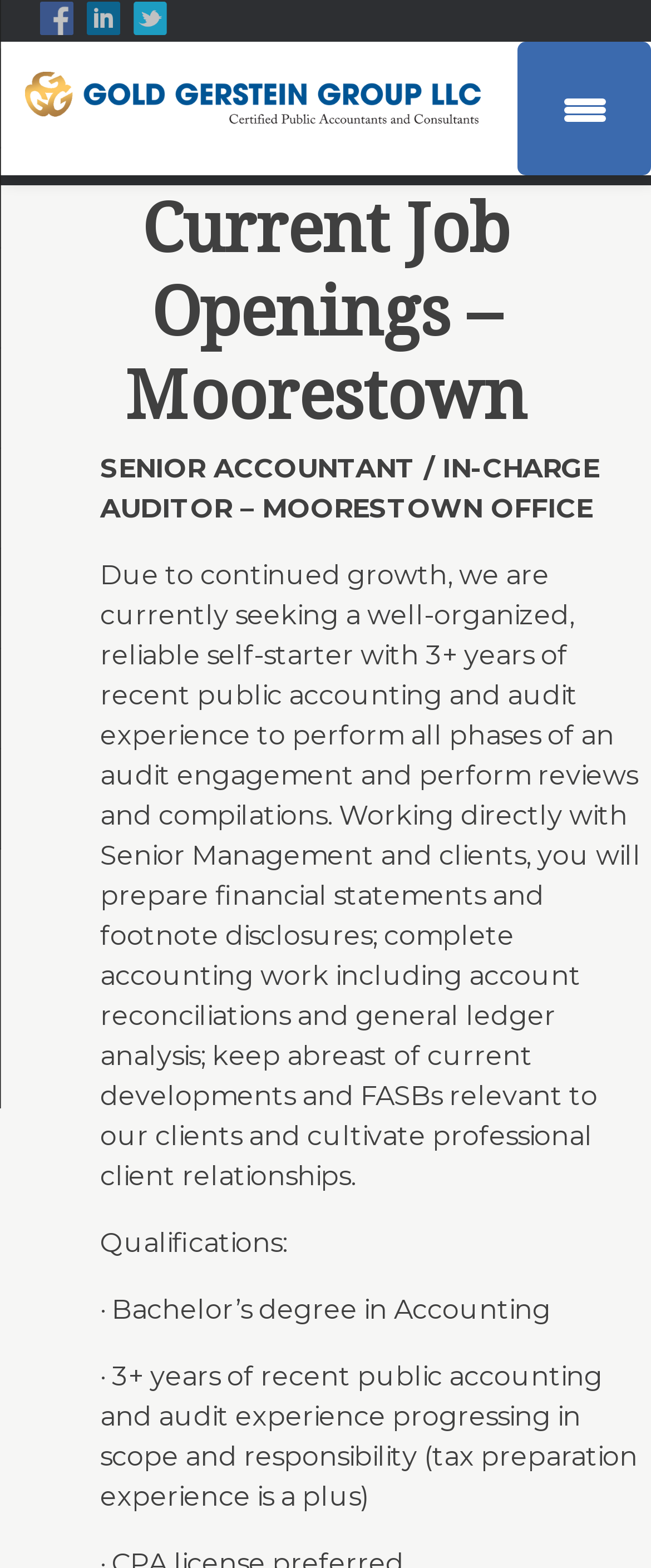Provide the bounding box coordinates of the UI element that matches the description: "parent_node: G3CPA".

[0.0, 0.027, 1.0, 0.081]